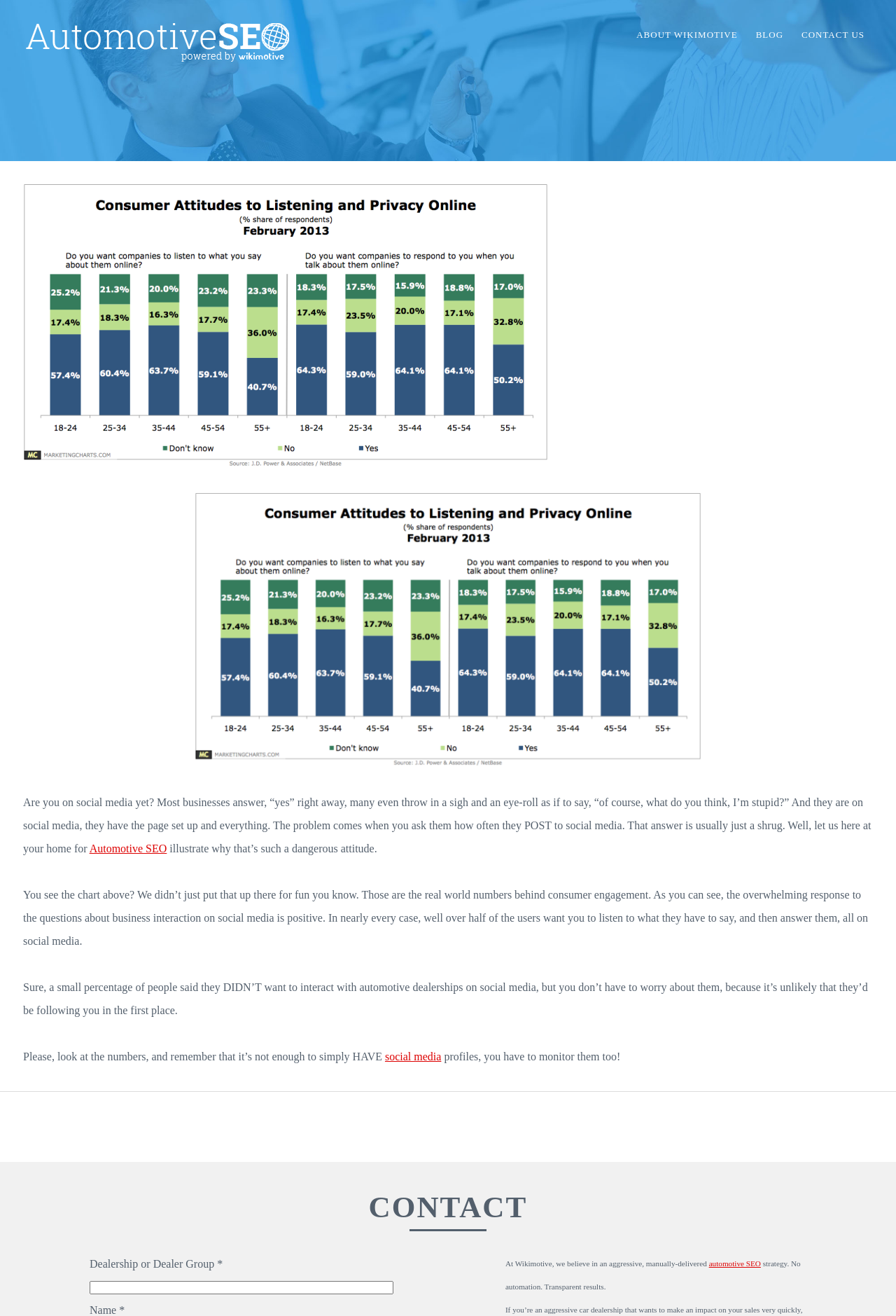What is the strategy of Wikimotive?
Based on the image, answer the question with as much detail as possible.

The strategy of Wikimotive can be found in the text at the bottom of the webpage, which states that 'At Wikimotive, we believe in an aggressive, manually-delivered automotive SEO strategy. No automation. Transparent results.'